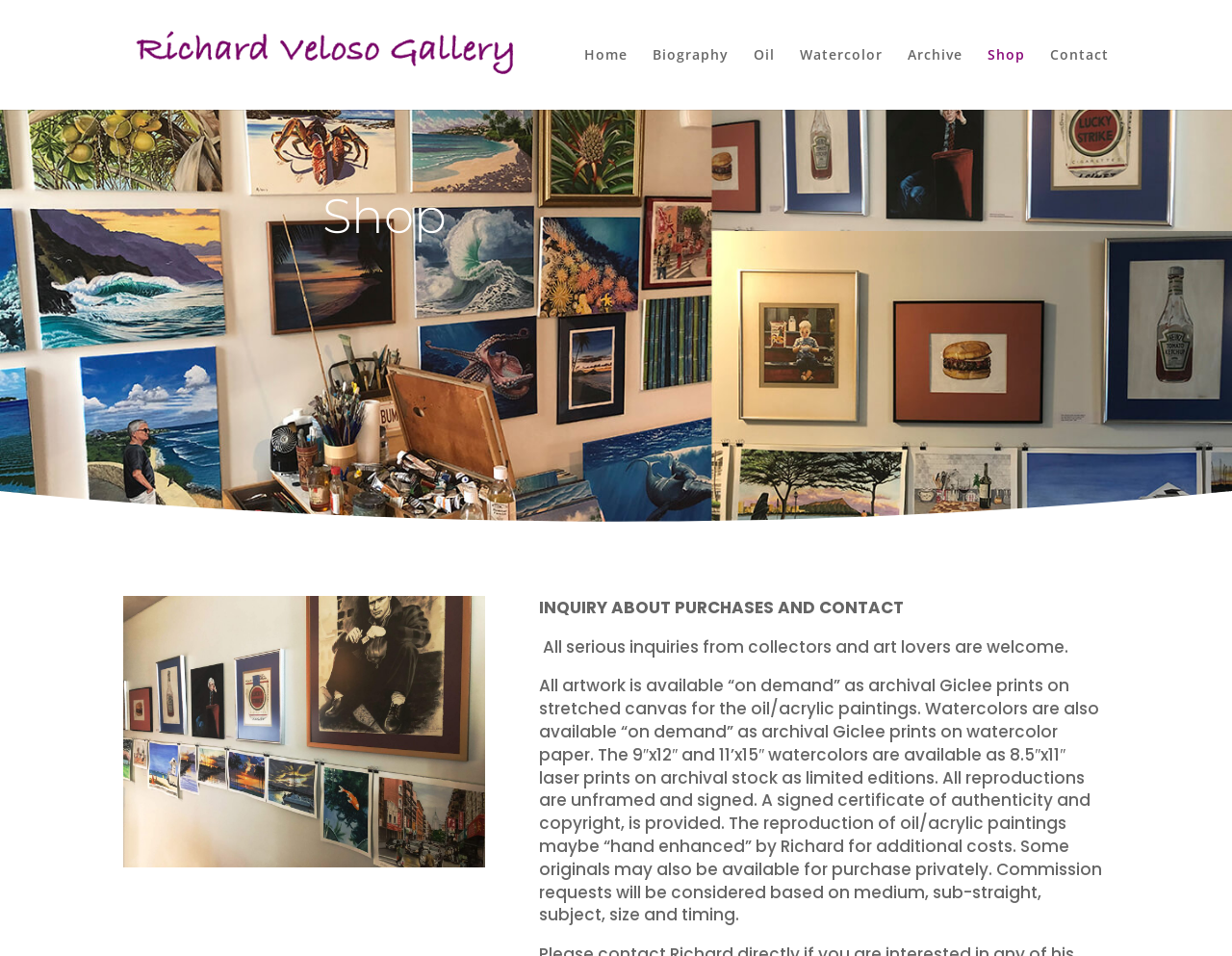Determine the bounding box coordinates of the element that should be clicked to execute the following command: "view Oil artworks".

[0.612, 0.05, 0.629, 0.115]